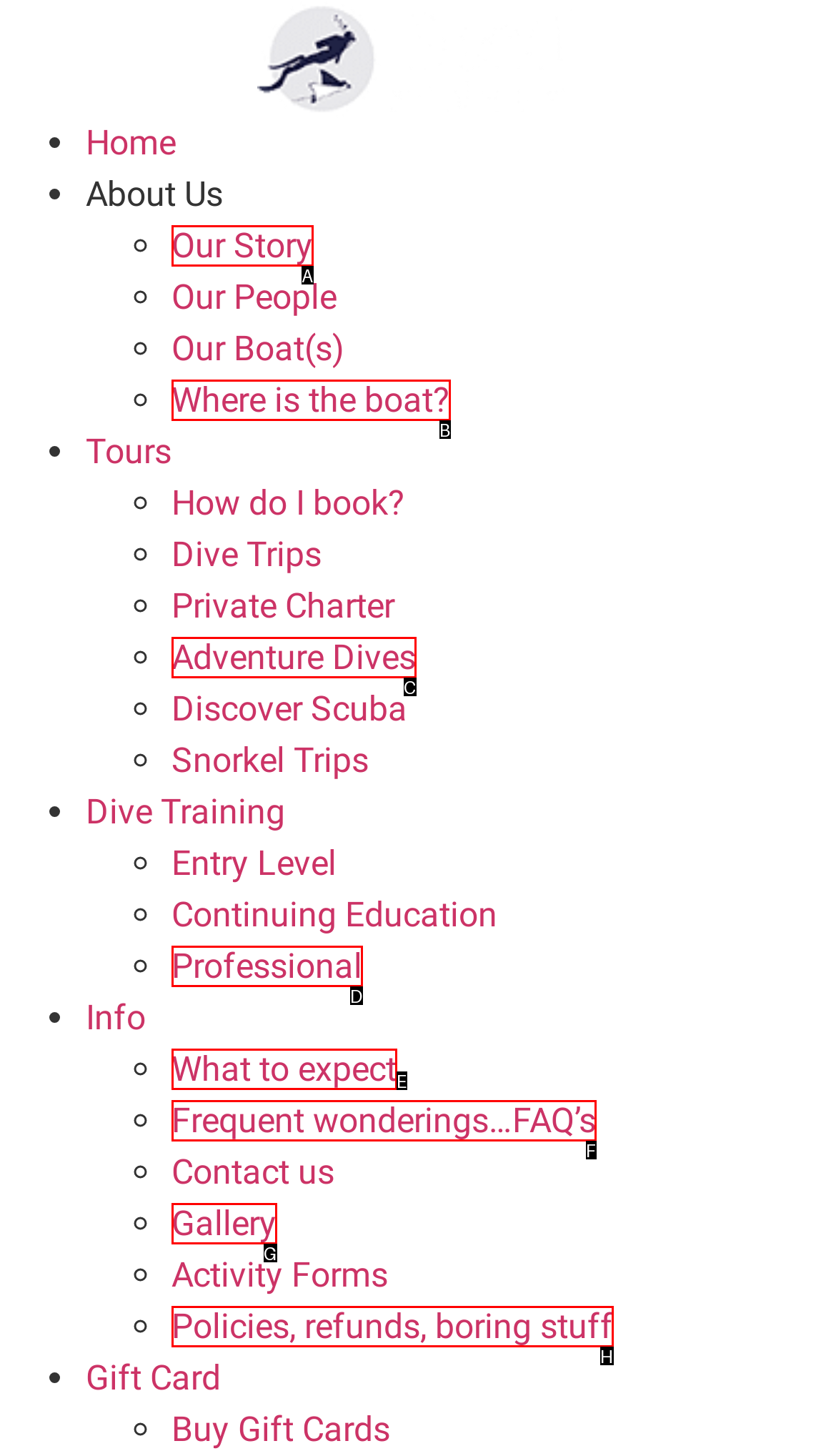Identify which HTML element matches the description: vesal@tiu.edu.iq
Provide your answer in the form of the letter of the correct option from the listed choices.

None